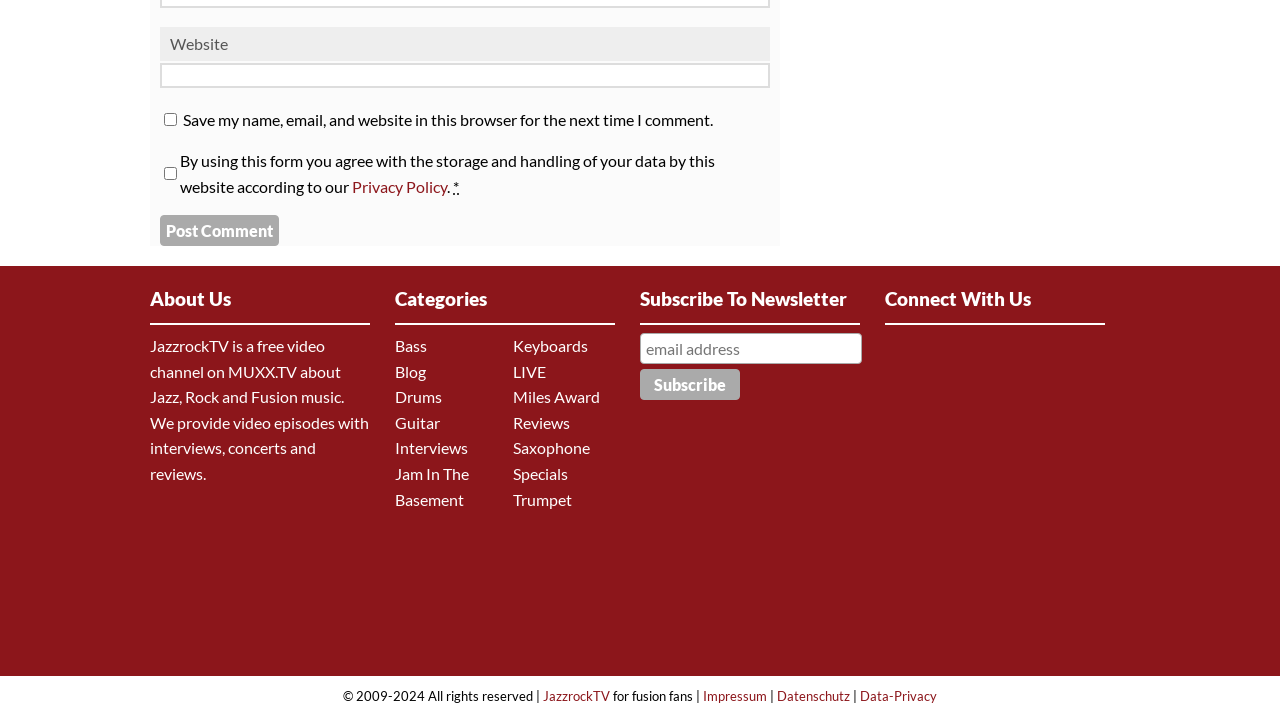Respond with a single word or phrase to the following question: What is the purpose of the checkbox 'Save my name, email, and website in this browser for the next time I comment.'?

To save user data